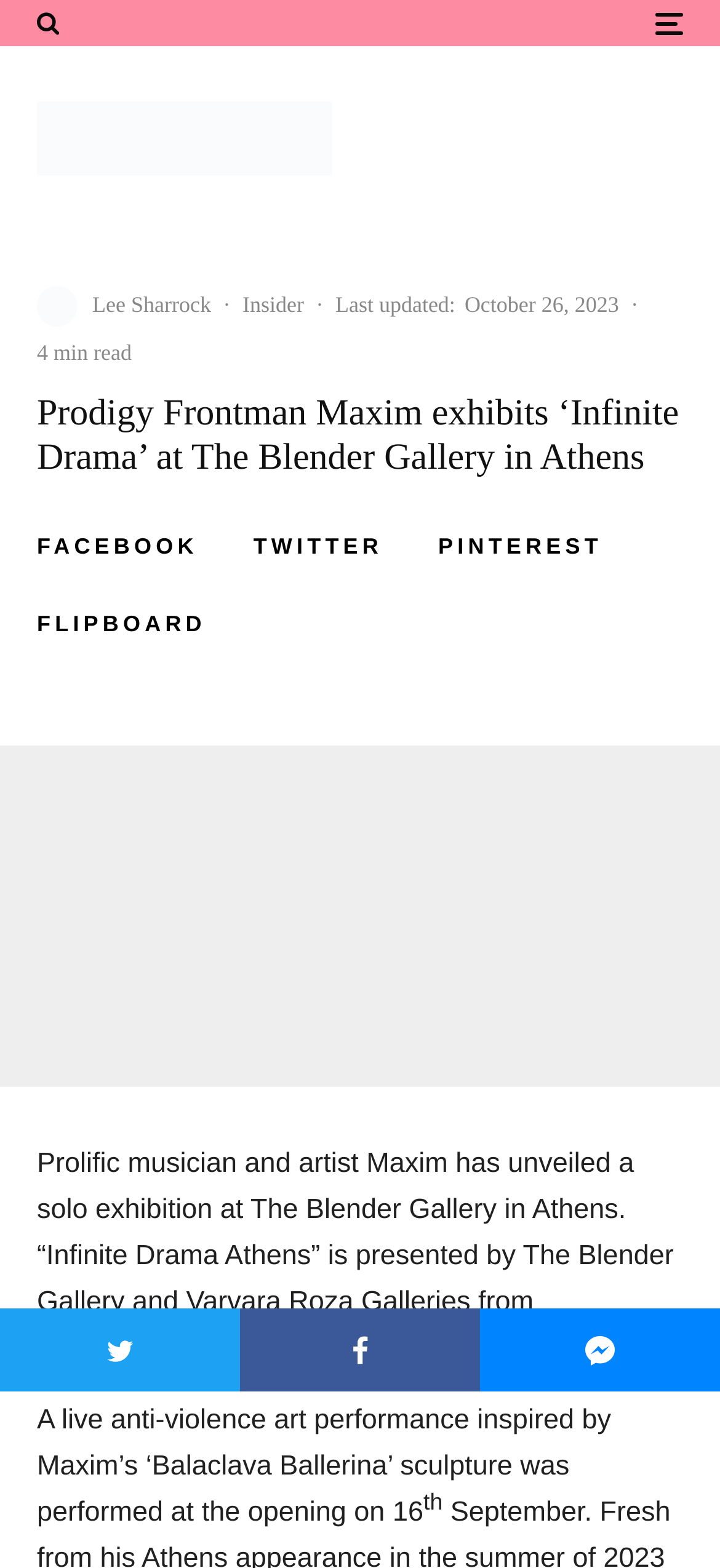Examine the screenshot and answer the question in as much detail as possible: Who is the author of the article?

The author of the article can be found by looking at the link element with the text 'Lee Sharrock' which is located above the '·' symbol and 'Insider' link. This indicates that Lee Sharrock is the author of the article.